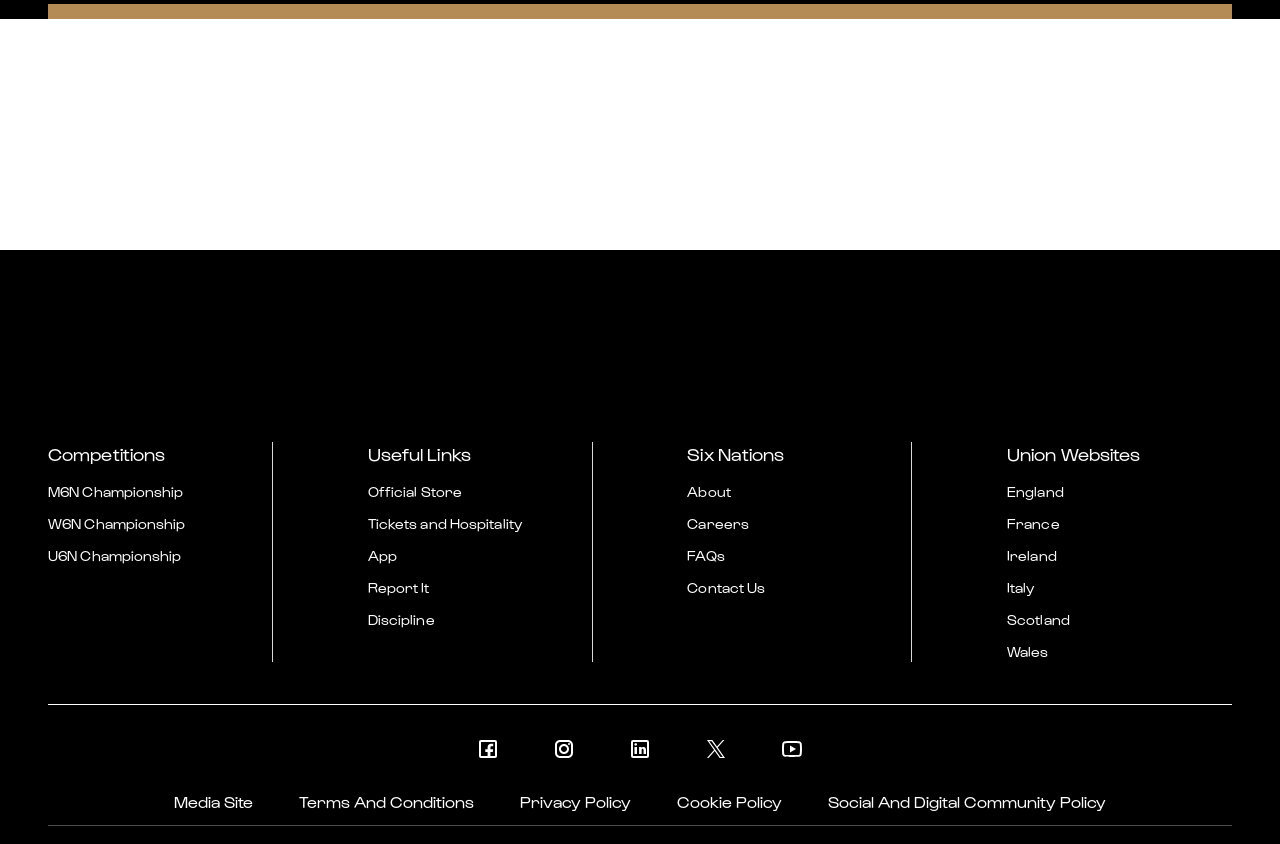Identify the bounding box coordinates for the UI element described by the following text: "Cookie Policy". Provide the coordinates as four float numbers between 0 and 1, in the format [left, top, right, bottom].

[0.529, 0.939, 0.611, 0.961]